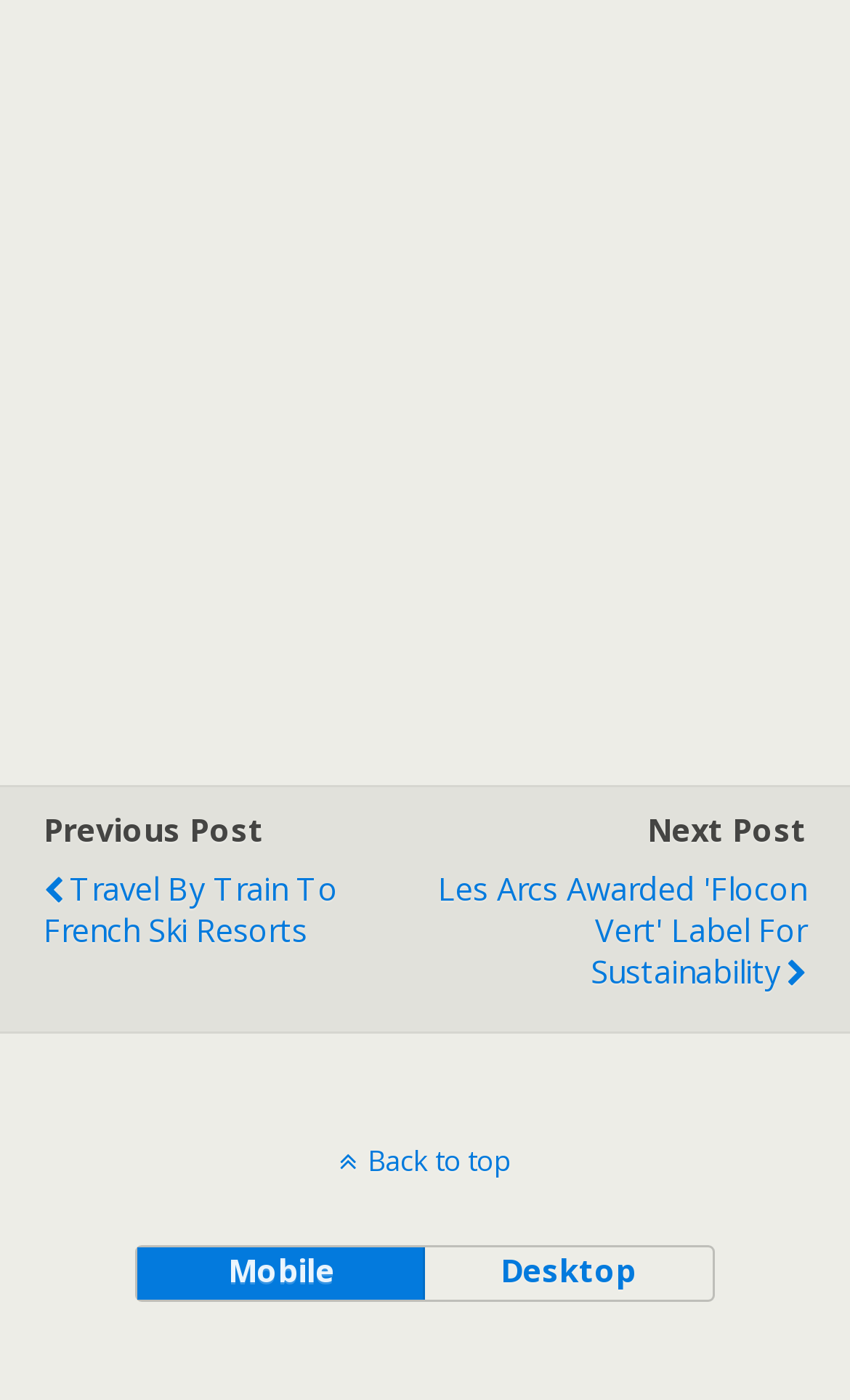What is the position of the 'Next Post' element? Please answer the question using a single word or phrase based on the image.

bottom left